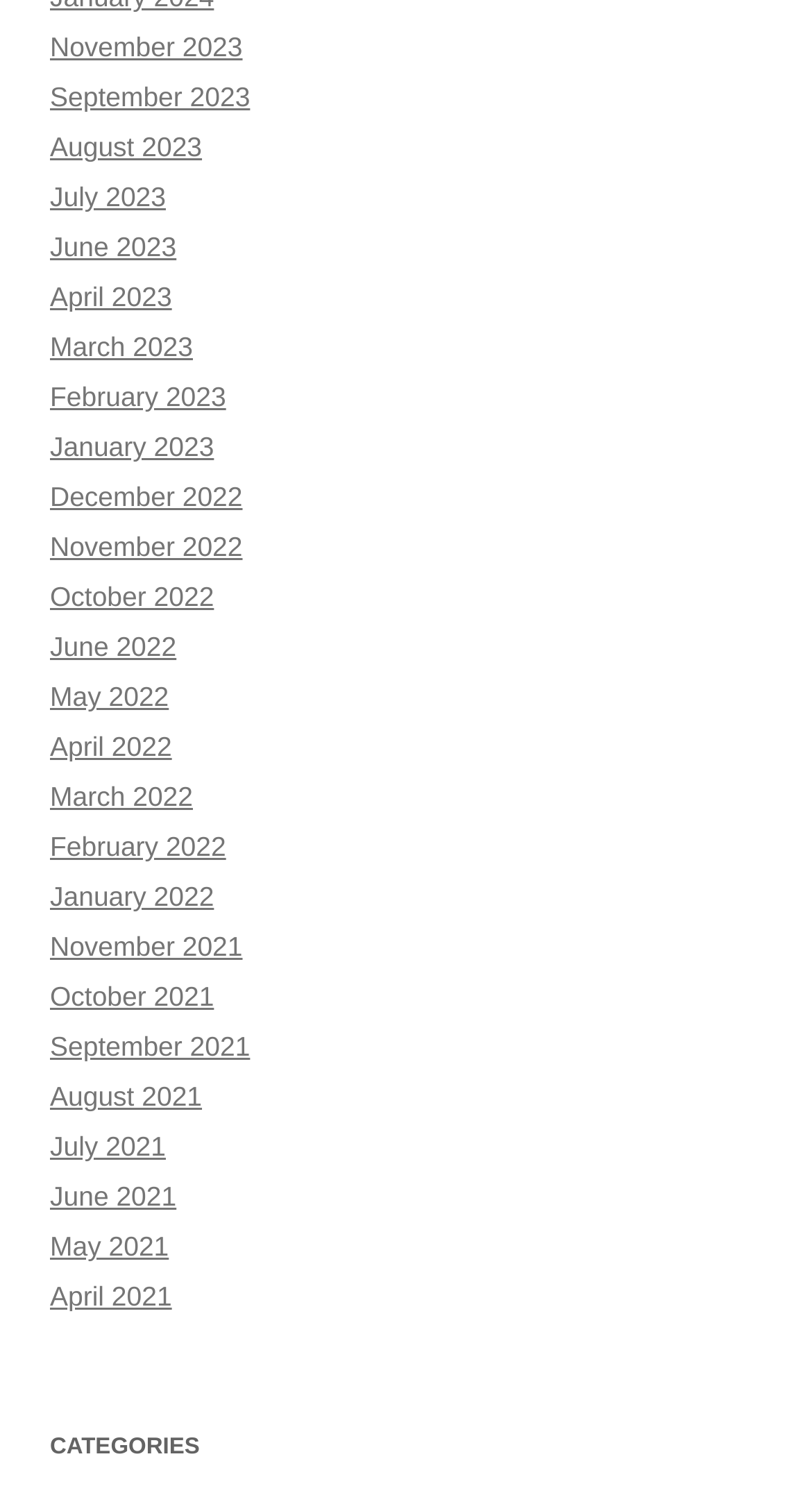Please identify the bounding box coordinates of the element's region that should be clicked to execute the following instruction: "View categories". The bounding box coordinates must be four float numbers between 0 and 1, i.e., [left, top, right, bottom].

[0.062, 0.941, 0.938, 0.974]